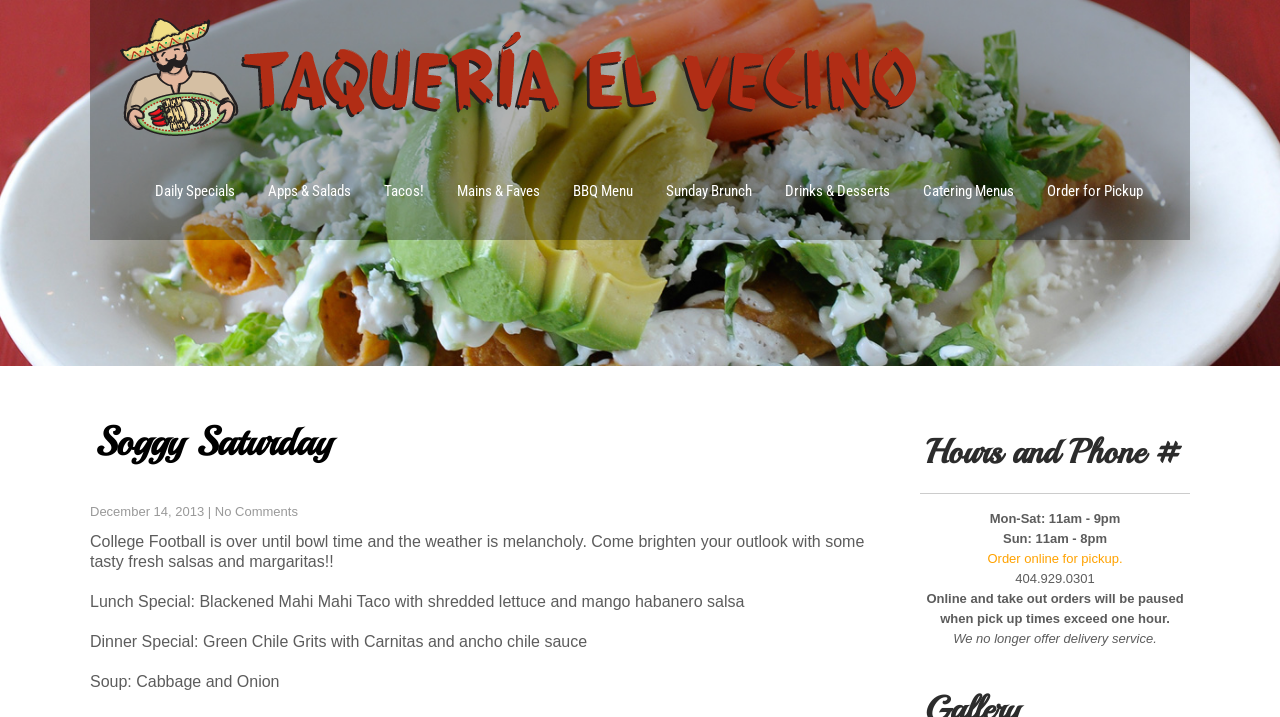What is the name of the restaurant?
Provide a thorough and detailed answer to the question.

I determined the answer by looking at the root element 'Soggy Saturday – Taqueria El Vecino' which suggests that Taqueria El Vecino is the name of the restaurant.